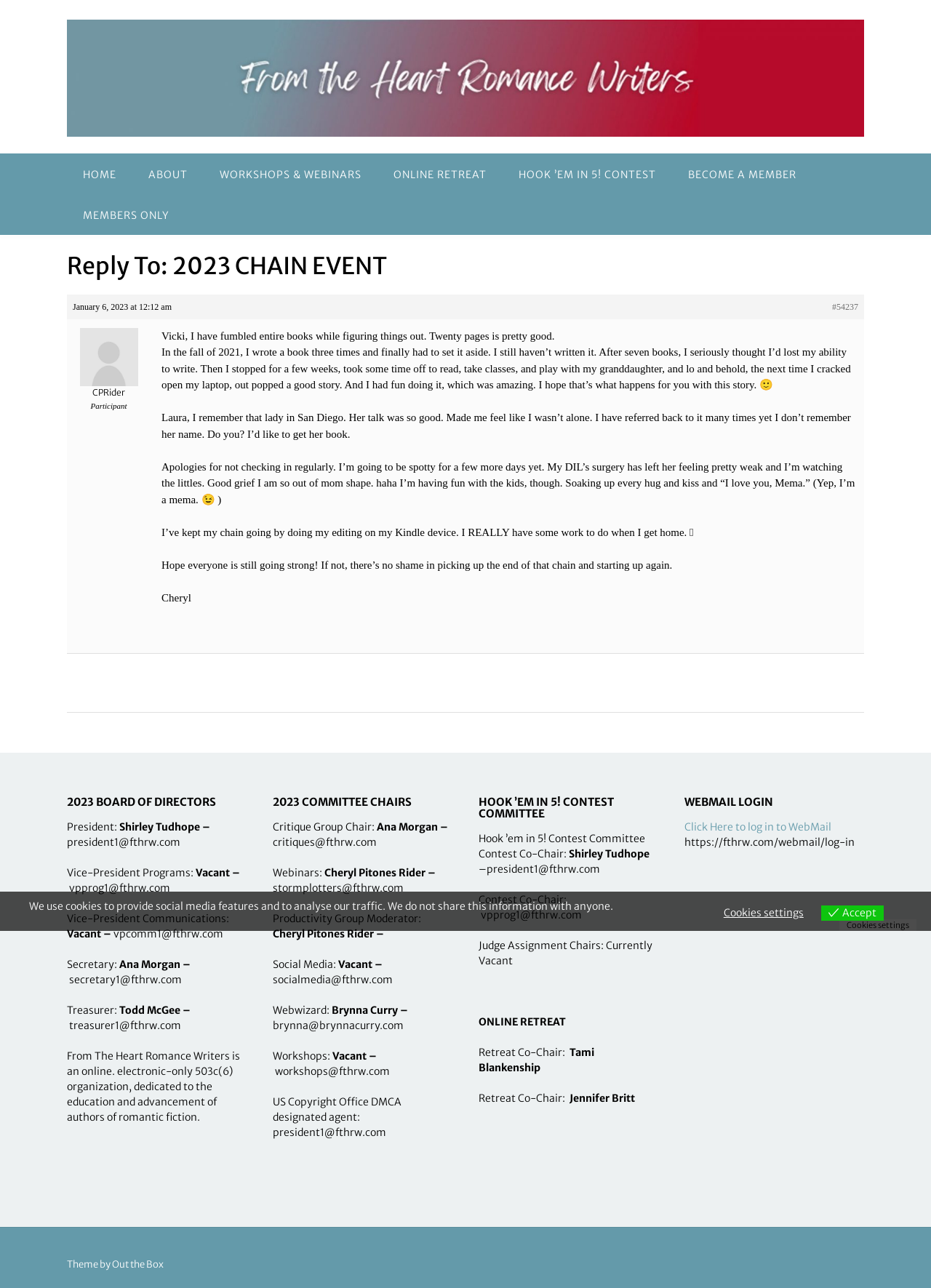Specify the bounding box coordinates of the area to click in order to execute this command: 'Click WORKSHOPS & WEBINARS'. The coordinates should consist of four float numbers ranging from 0 to 1, and should be formatted as [left, top, right, bottom].

[0.219, 0.119, 0.405, 0.151]